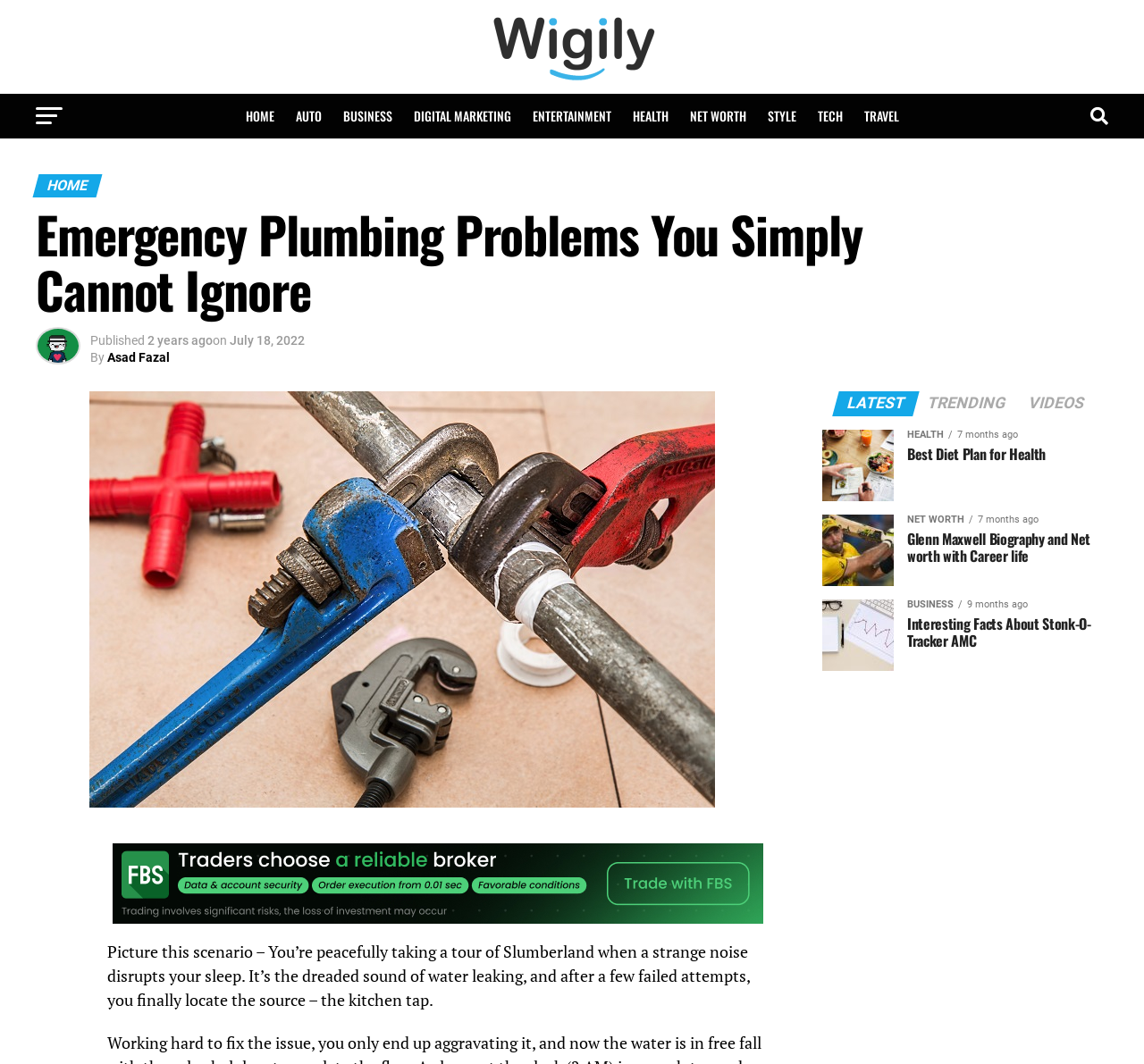Specify the bounding box coordinates of the region I need to click to perform the following instruction: "Click on the HOME link". The coordinates must be four float numbers in the range of 0 to 1, i.e., [left, top, right, bottom].

[0.205, 0.088, 0.249, 0.13]